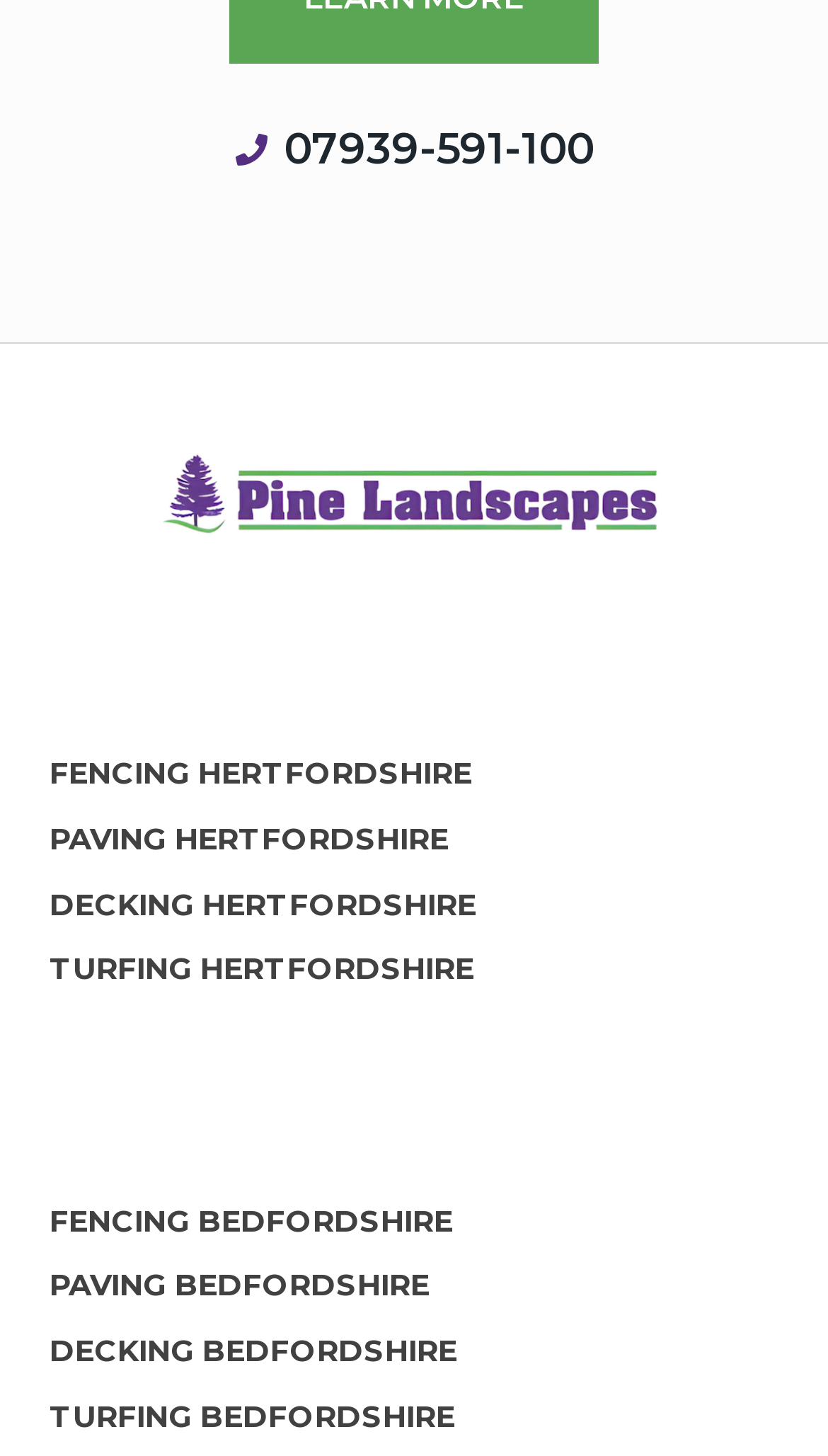How many decking services are listed?
Carefully analyze the image and provide a thorough answer to the question.

I counted the number of 'DECKING' menu items in the navigation menu and found two: 'DECKING HERTFORDSHIRE' and 'DECKING BEDFORDSHIRE'.